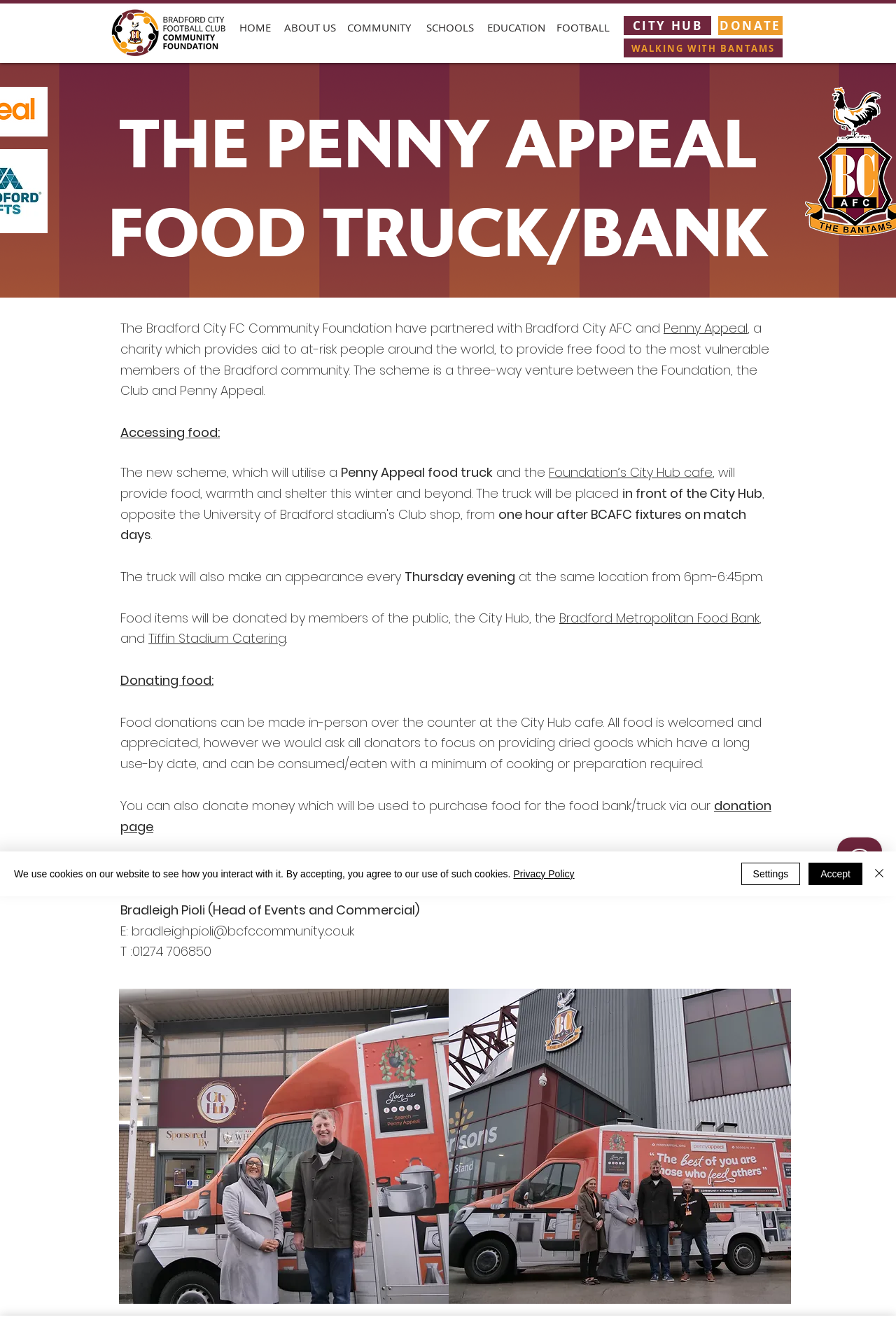Please identify the bounding box coordinates of the element I should click to complete this instruction: 'Click the Bradford Metropolitan Food Bank link'. The coordinates should be given as four float numbers between 0 and 1, like this: [left, top, right, bottom].

[0.624, 0.461, 0.848, 0.474]